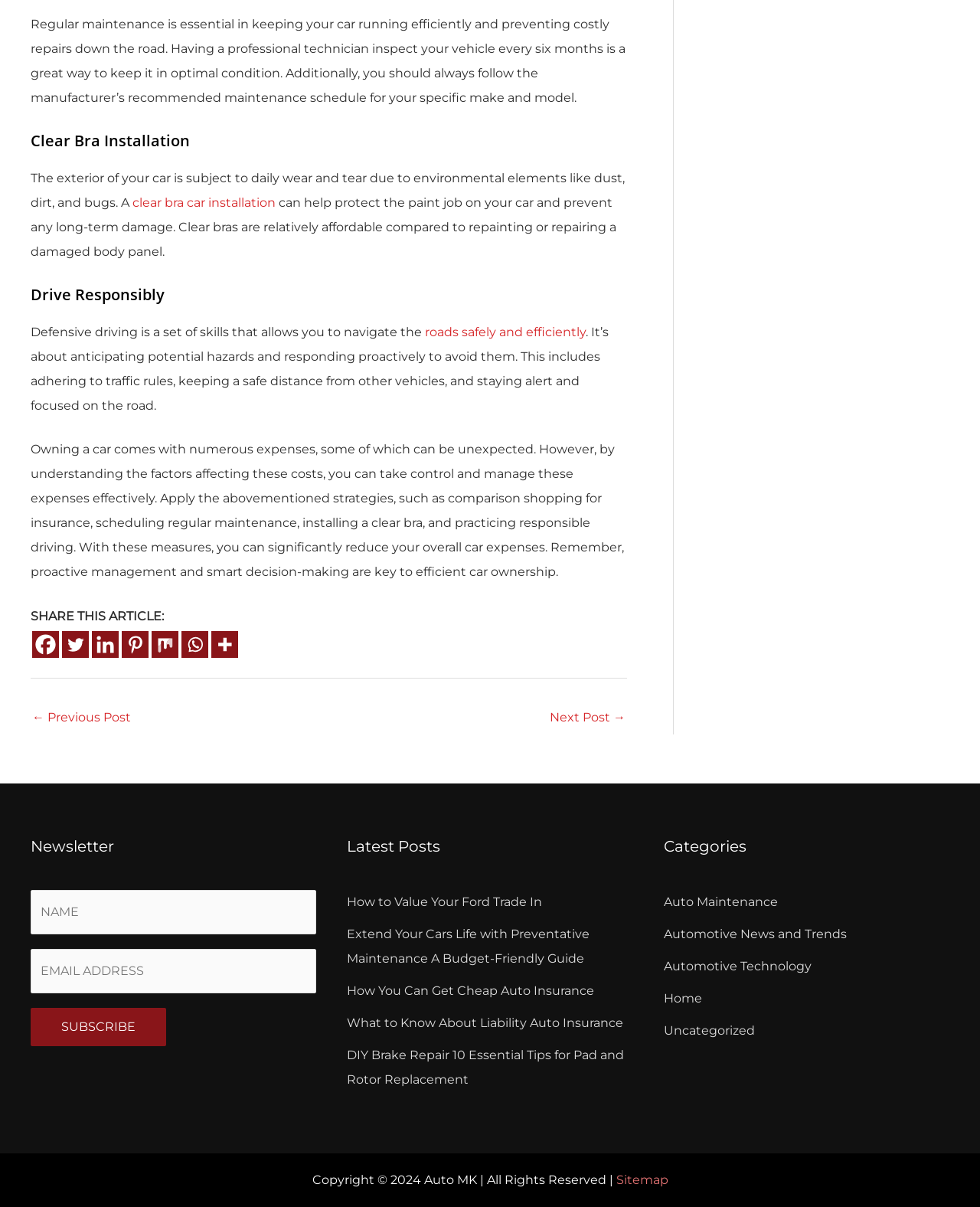Please identify the bounding box coordinates of the clickable area that will fulfill the following instruction: "Click on the 'Clear Bra Installation' heading". The coordinates should be in the format of four float numbers between 0 and 1, i.e., [left, top, right, bottom].

[0.031, 0.108, 0.64, 0.125]